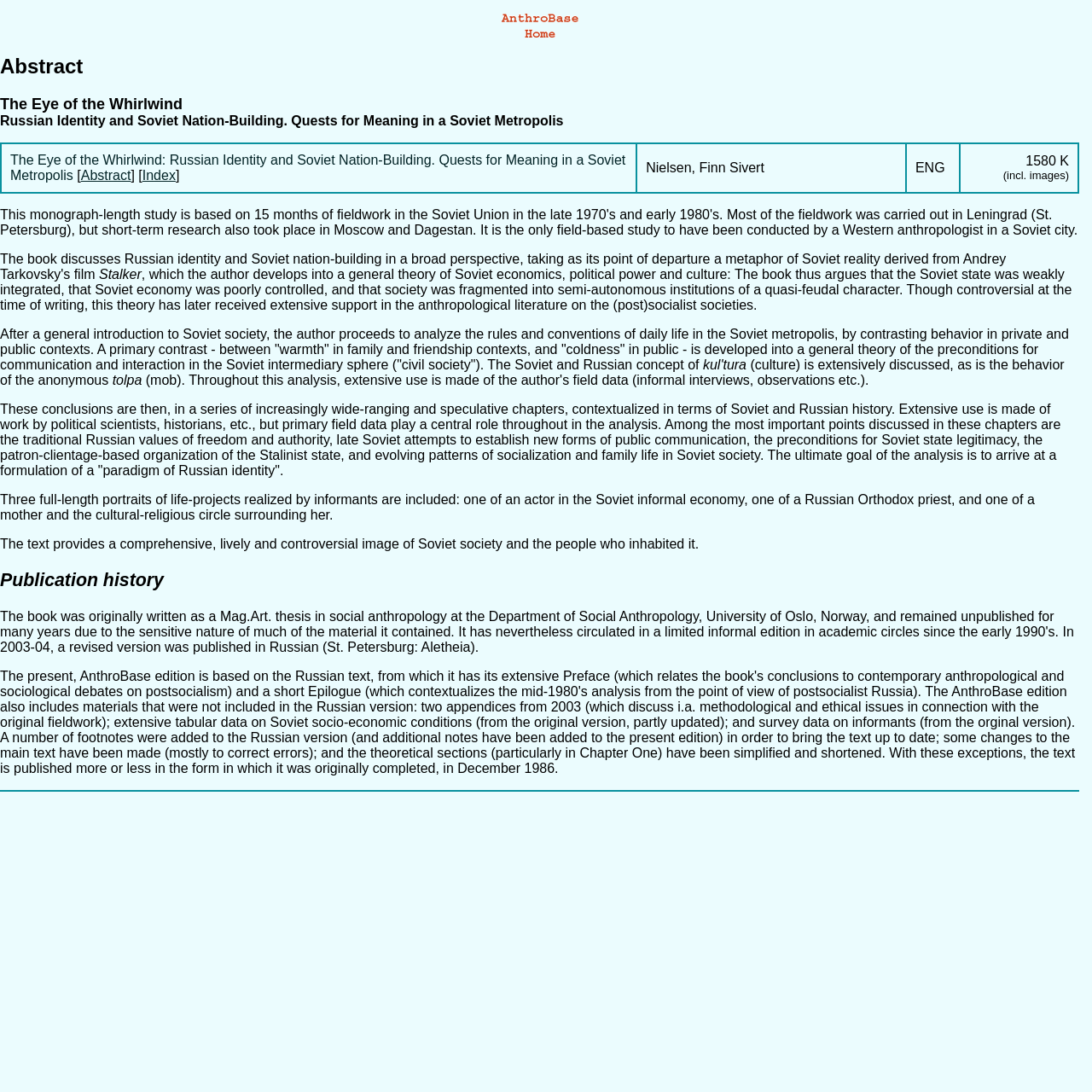What is the topic of the book?
Answer the question with a single word or phrase derived from the image.

Russian Identity and Soviet Nation-Building